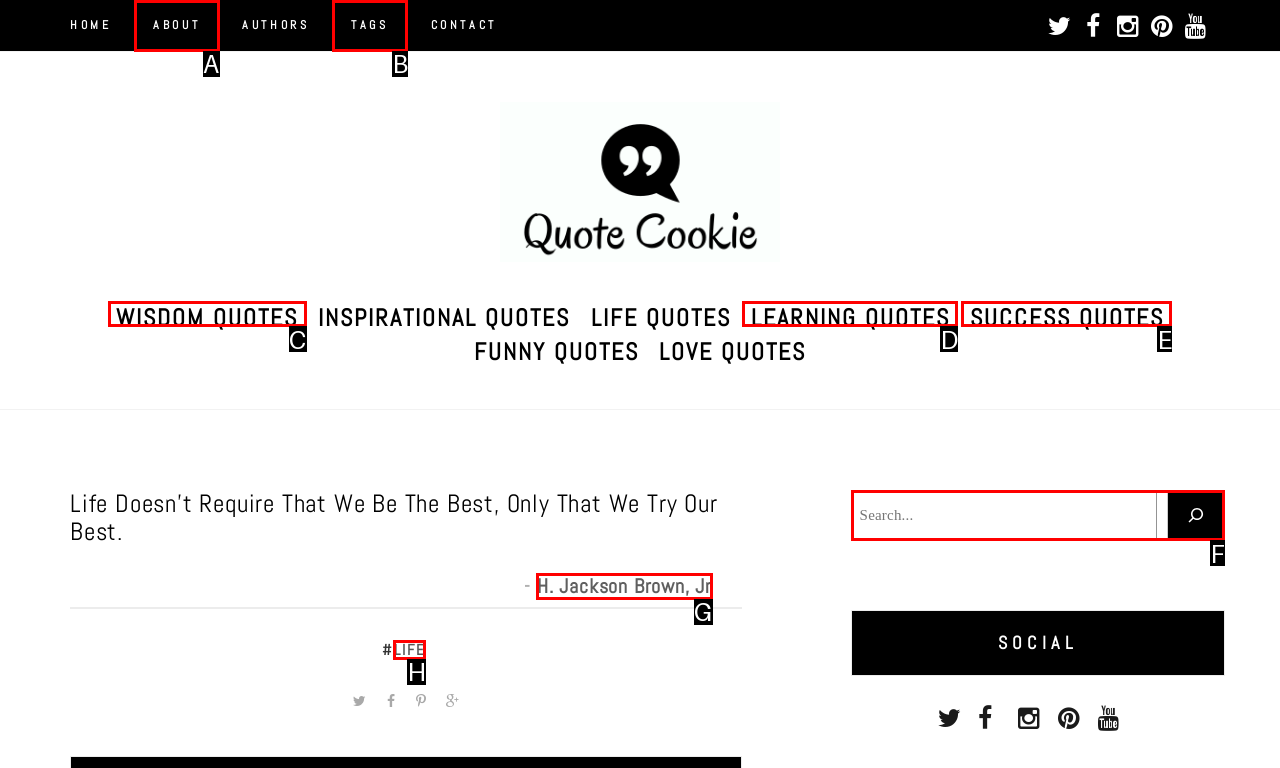Determine the HTML element to click for the instruction: Search for quotes.
Answer with the letter corresponding to the correct choice from the provided options.

F